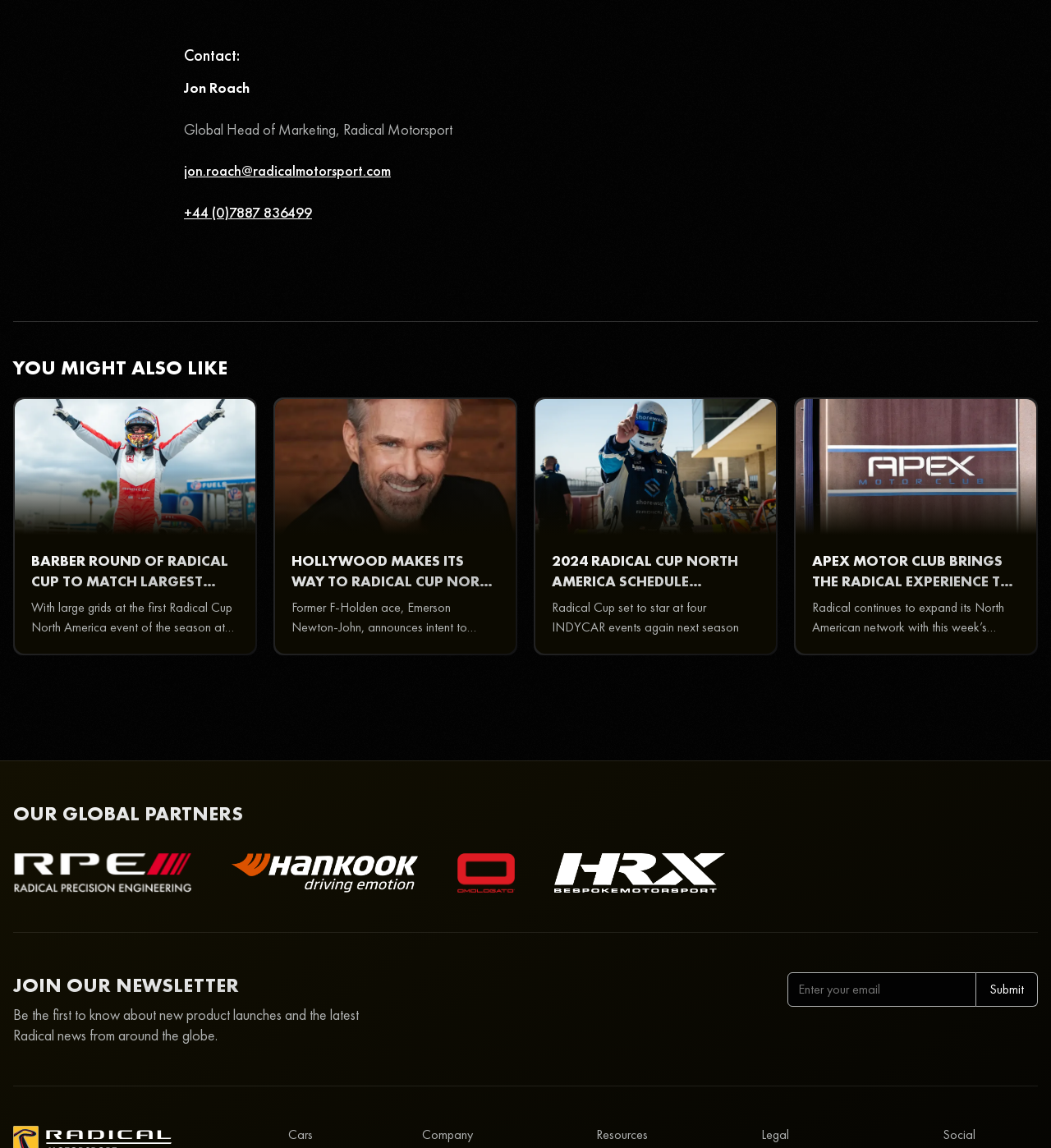Based on what you see in the screenshot, provide a thorough answer to this question: What is the last menu item in the footer?

The footer of the webpage contains a series of menu items, and the last one is labeled 'Social', which is a static text element.